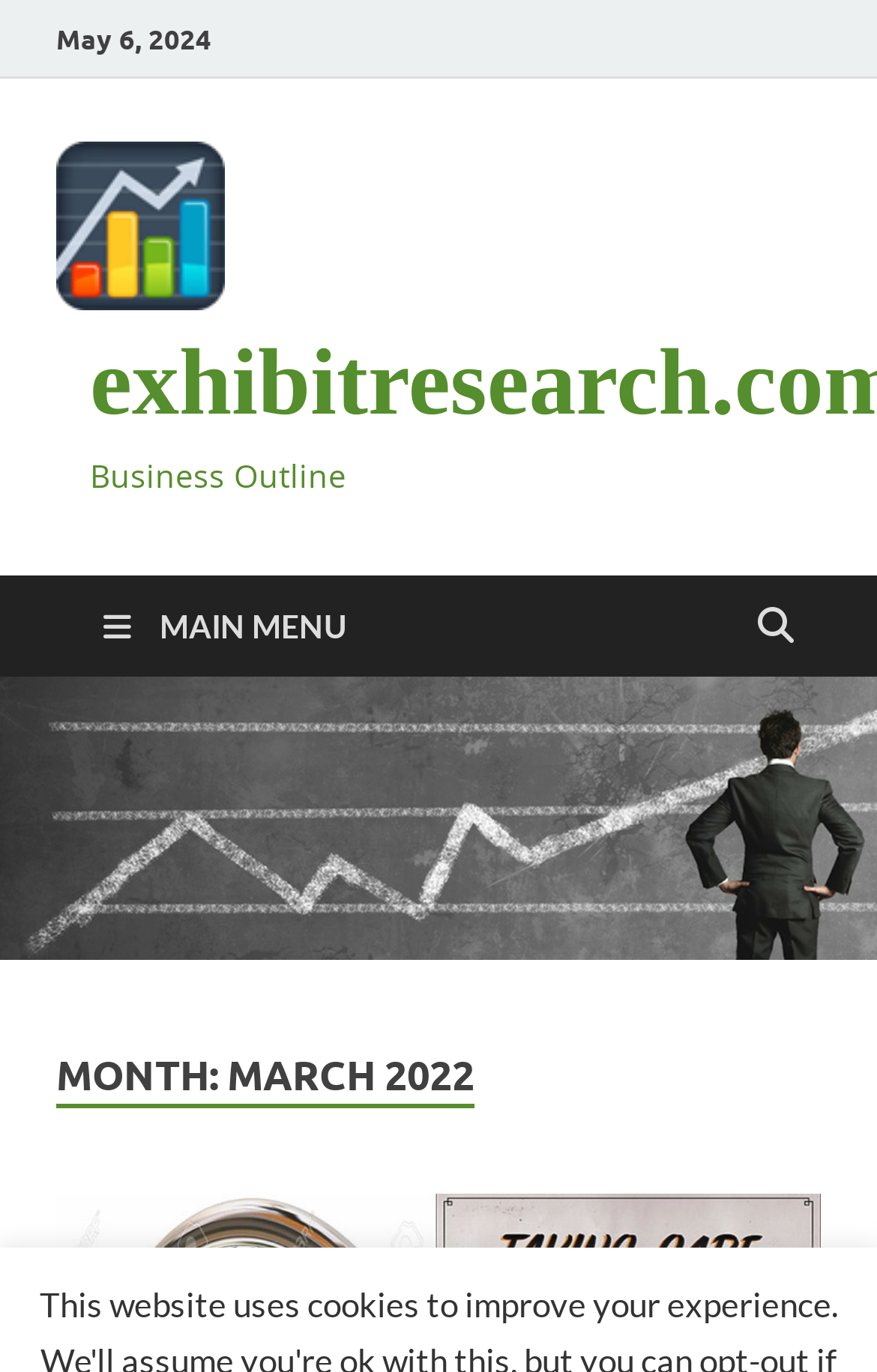What is the date of a future event?
Your answer should be a single word or phrase derived from the screenshot.

May 6, 2024